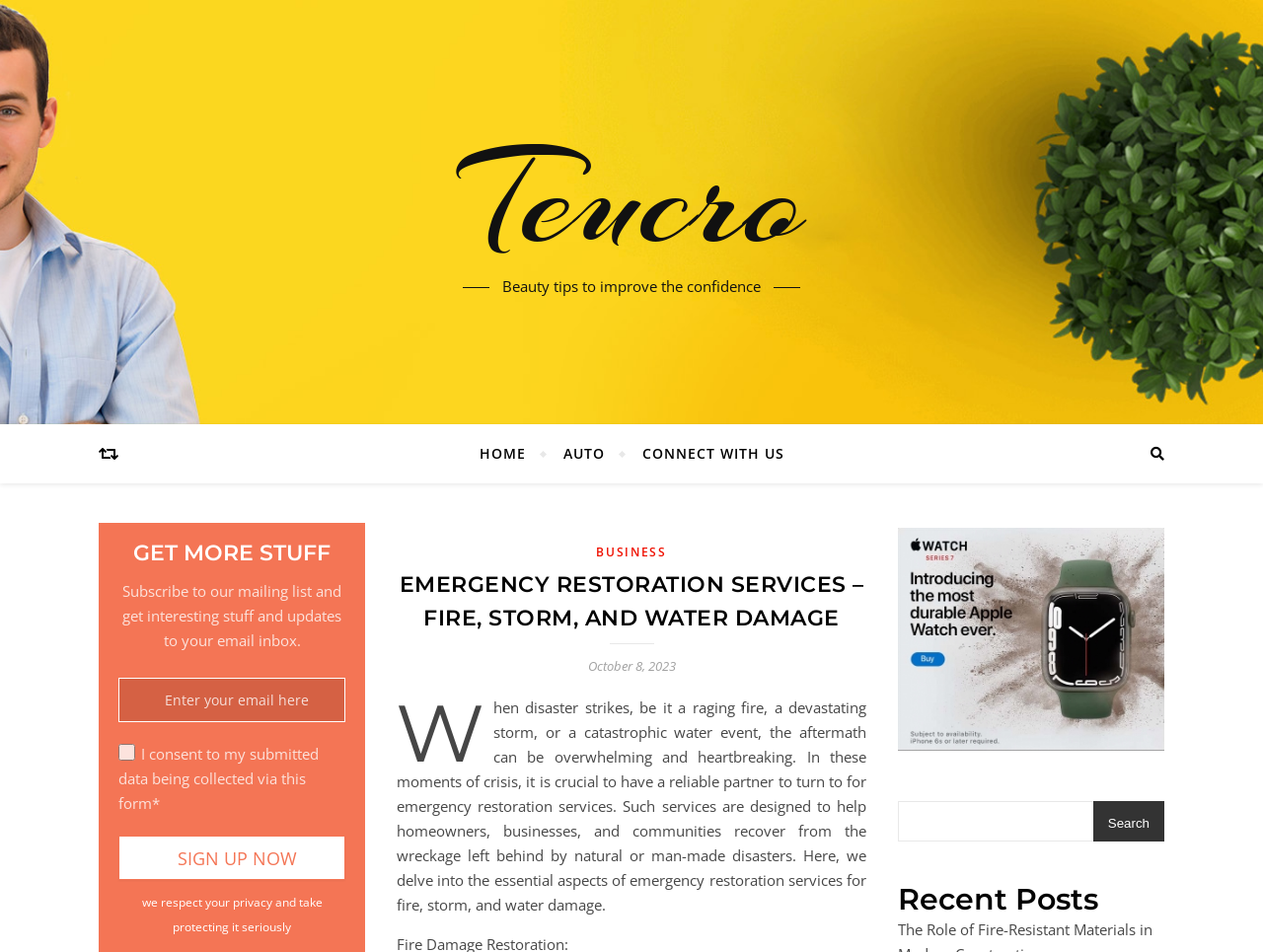Please answer the following question using a single word or phrase: 
What can be searched for on this webpage?

Unknown